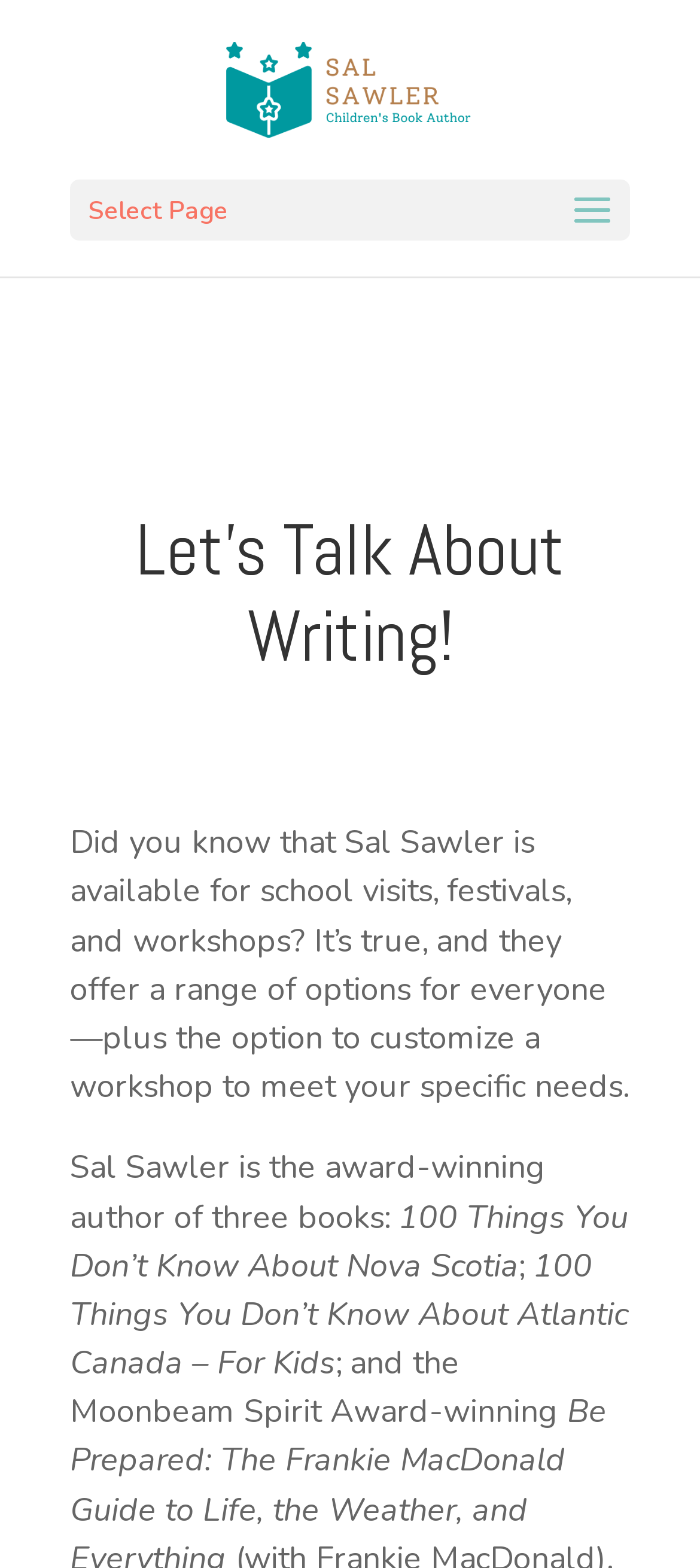Generate an in-depth caption that captures all aspects of the webpage.

The webpage is about Sal Sawler, an author, and their bookings. At the top, there is a link to Sal Sawler's profile, accompanied by an image of the author, taking up about a quarter of the screen width. Below this, there is a static text "Select Page" on the left side of the screen.

The main content of the page starts with a heading "Let's Talk About Writing!" which spans almost the entire screen width. Following this, there is a brief paragraph of text that describes Sal Sawler's availability for school visits, festivals, and workshops, and how they can customize a workshop to meet specific needs.

Below this paragraph, there is another paragraph that introduces Sal Sawler as an award-winning author of three books. The titles of these books are listed below, with each title on a new line. The book titles are "100 Things You Don't Know About Nova Scotia", "100 Things You Don't Know About Atlantic Canada – For Kids", and another title that is not fully specified. The text is arranged in a single column, taking up about half of the screen width.